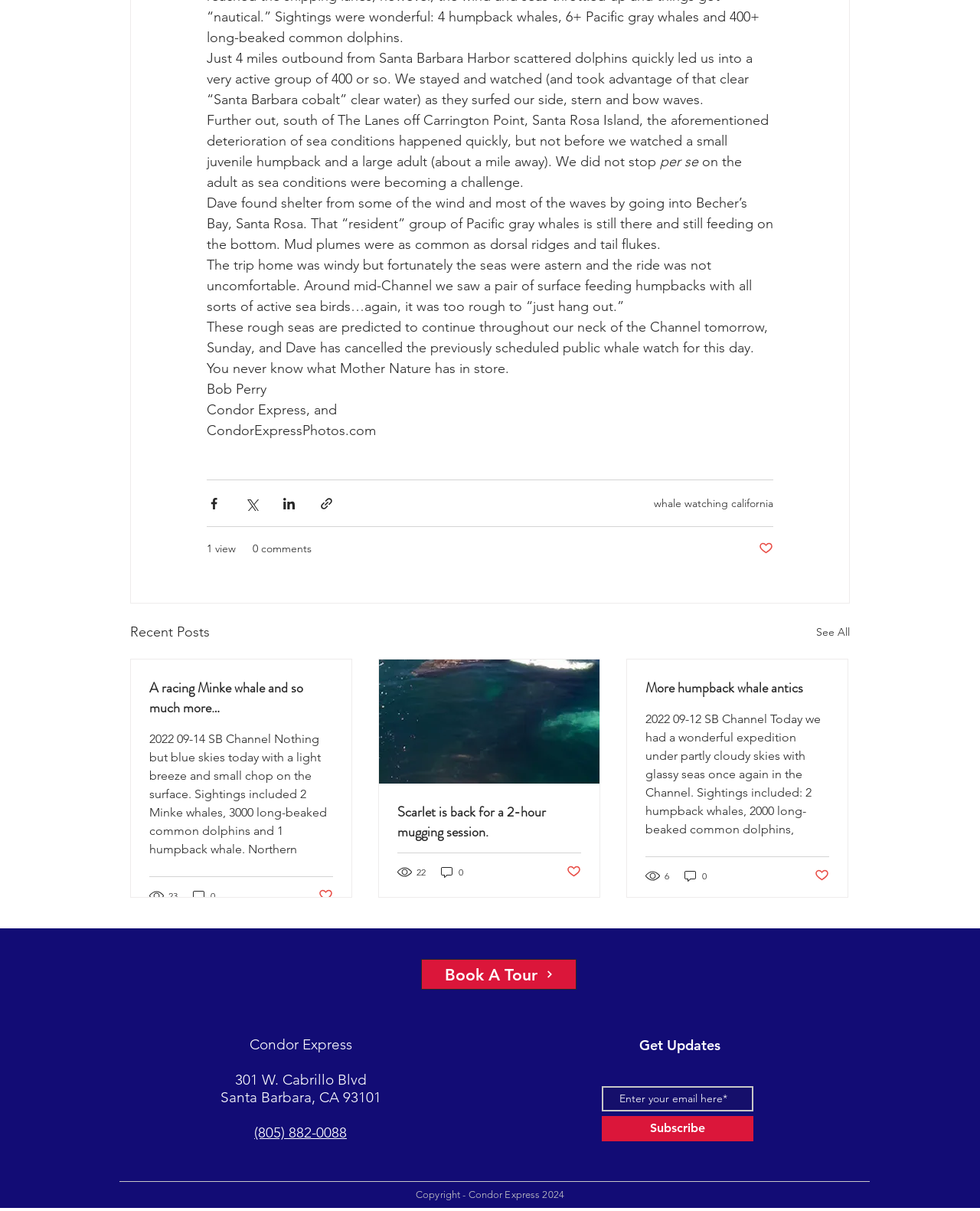Find the coordinates for the bounding box of the element with this description: "More humpback whale antics".

[0.659, 0.56, 0.846, 0.576]